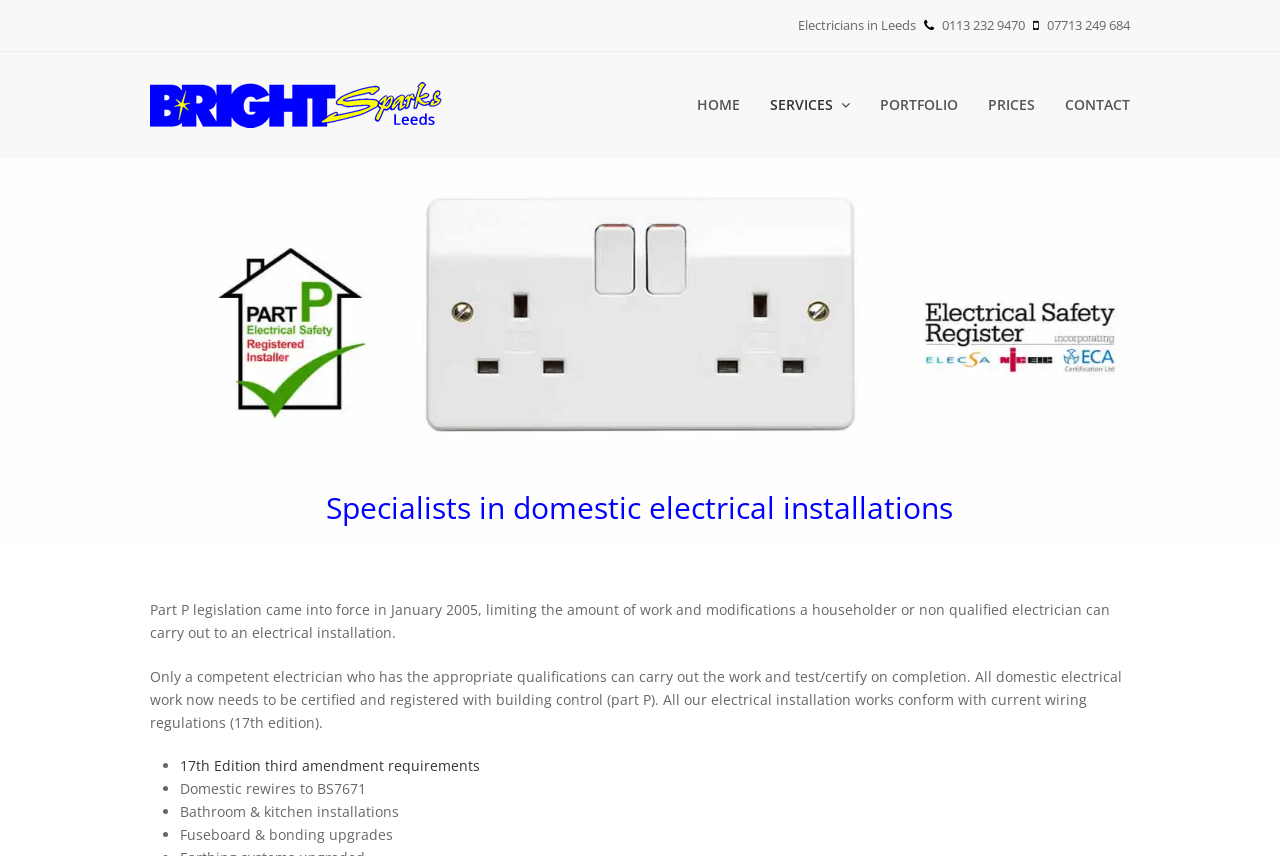Please respond to the question using a single word or phrase:
What services do Bright Sparks Electricians offer?

PAT testing, fire alarm & emergency light testing, full house rewire